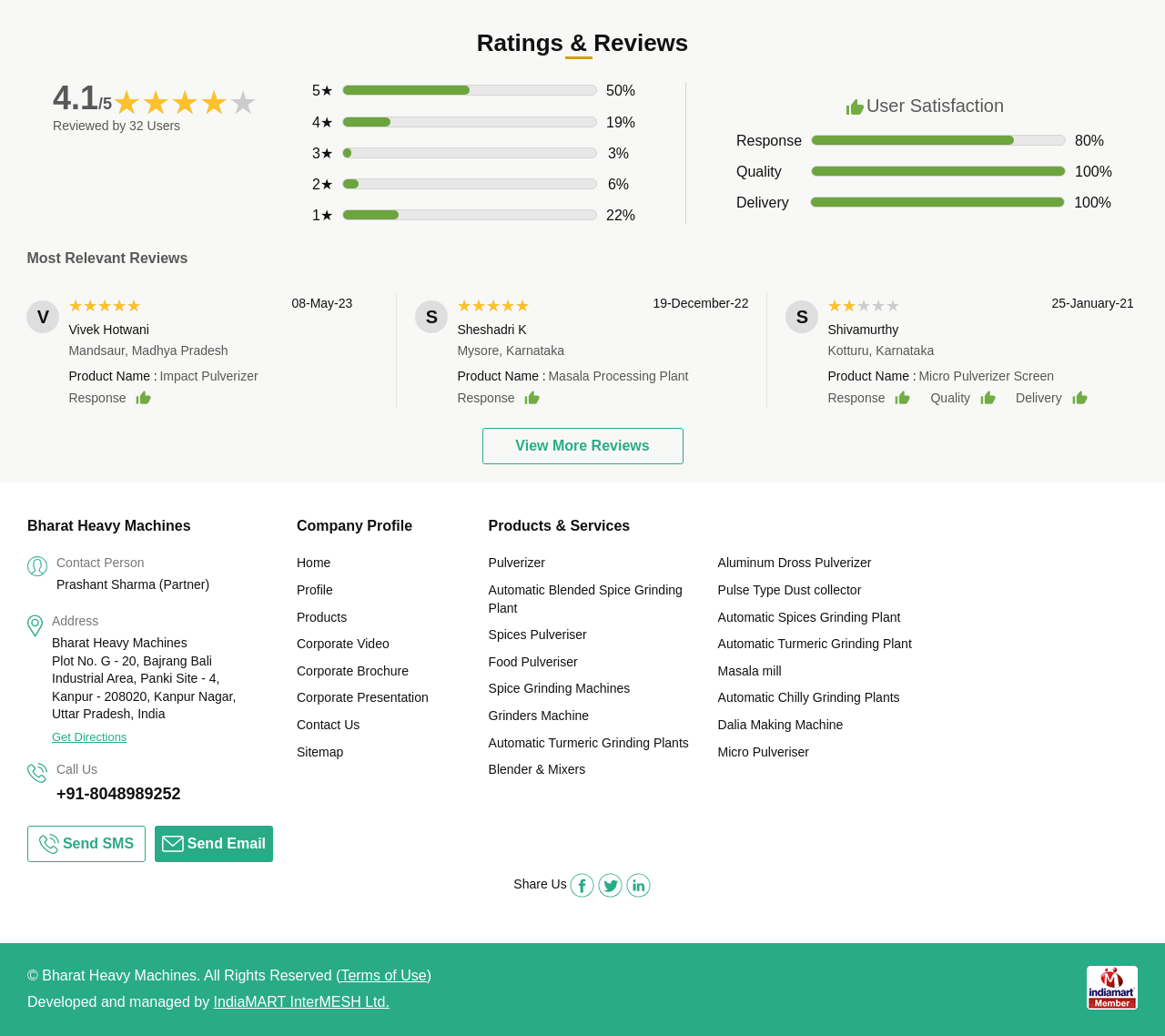Please specify the bounding box coordinates of the clickable section necessary to execute the following command: "check out the 'ThisIsWhyIAmFit' website".

None